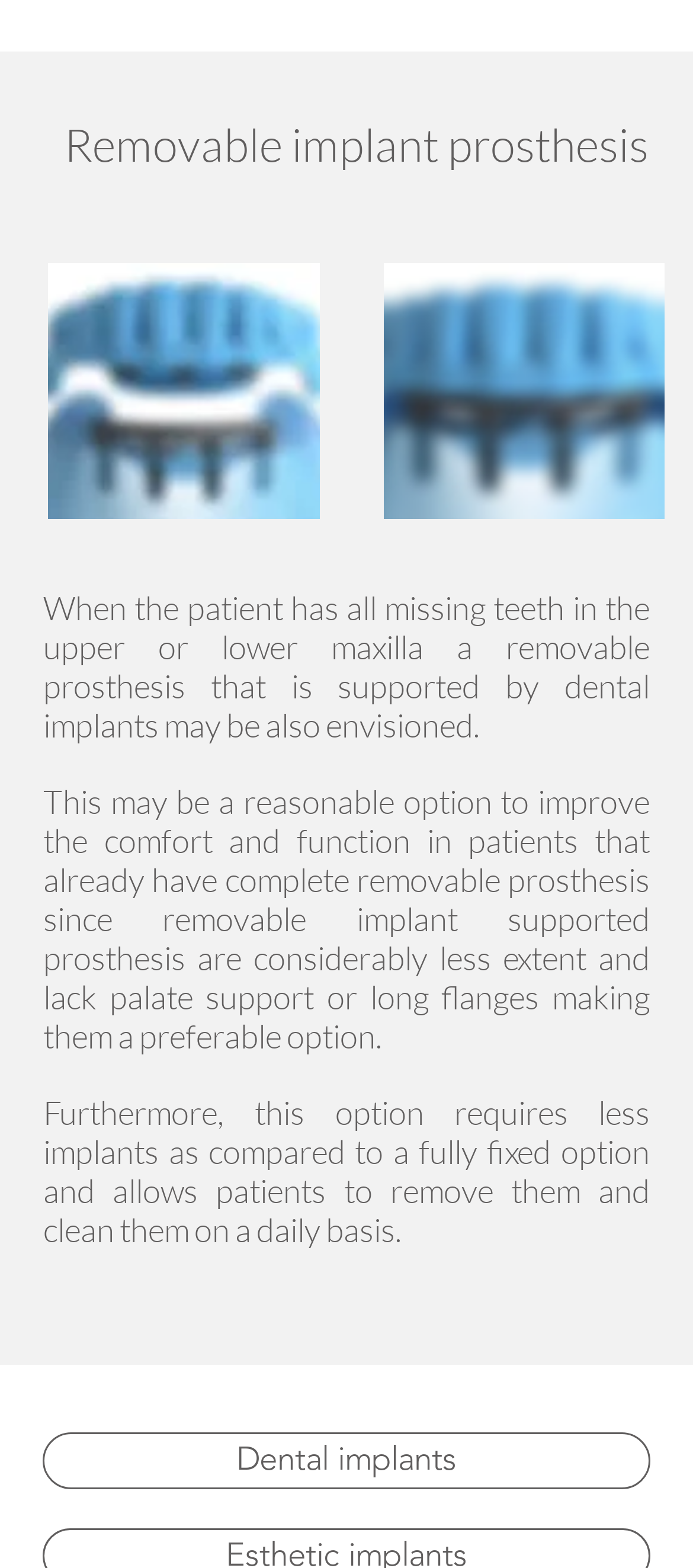Locate the bounding box coordinates of the area to click to fulfill this instruction: "Click on Dental implants". The bounding box should be presented as four float numbers between 0 and 1, in the order [left, top, right, bottom].

[0.051, 0.074, 0.769, 0.104]